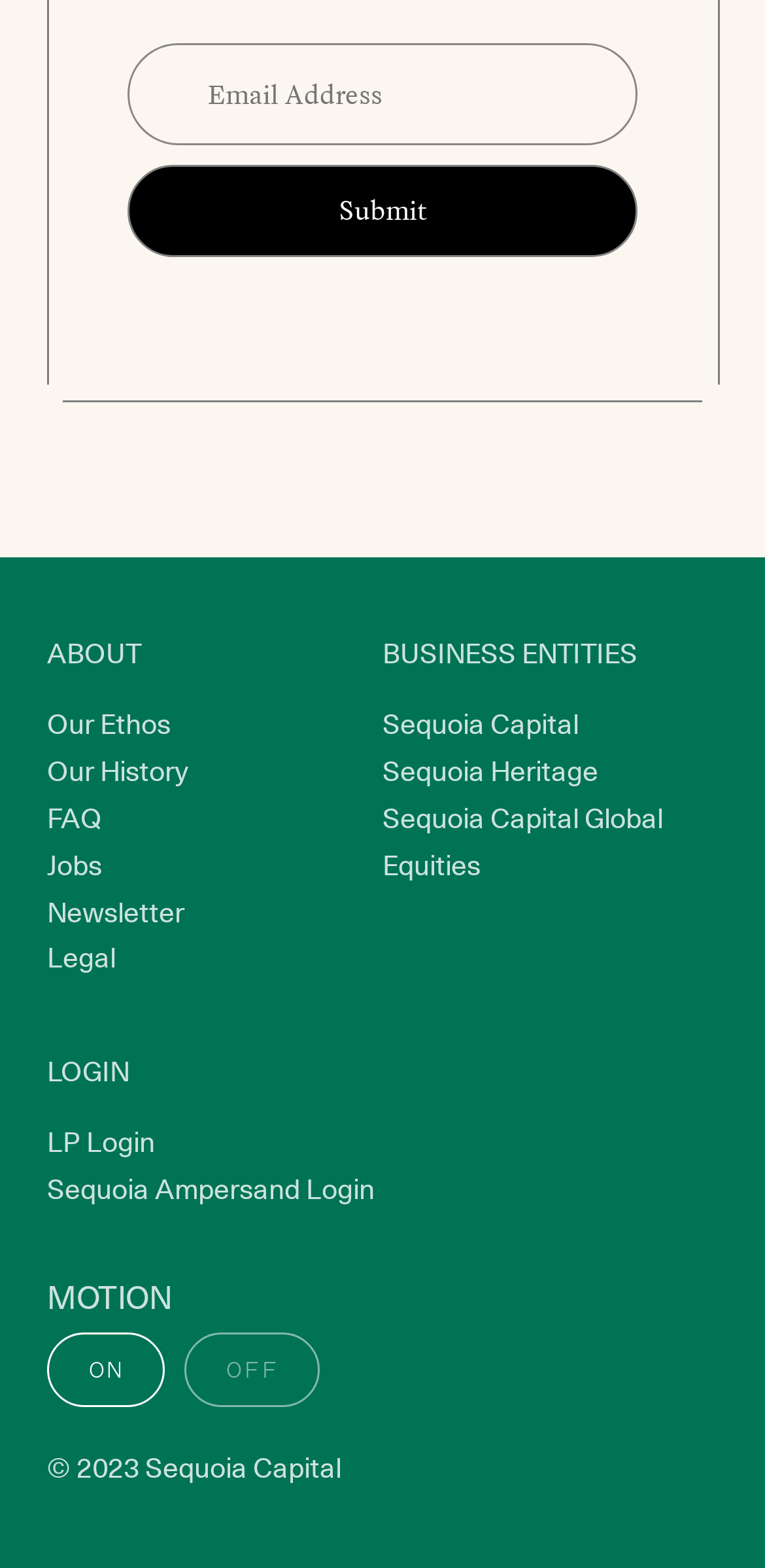Locate the bounding box coordinates of the element you need to click to accomplish the task described by this instruction: "Click submit".

[0.167, 0.105, 0.833, 0.164]